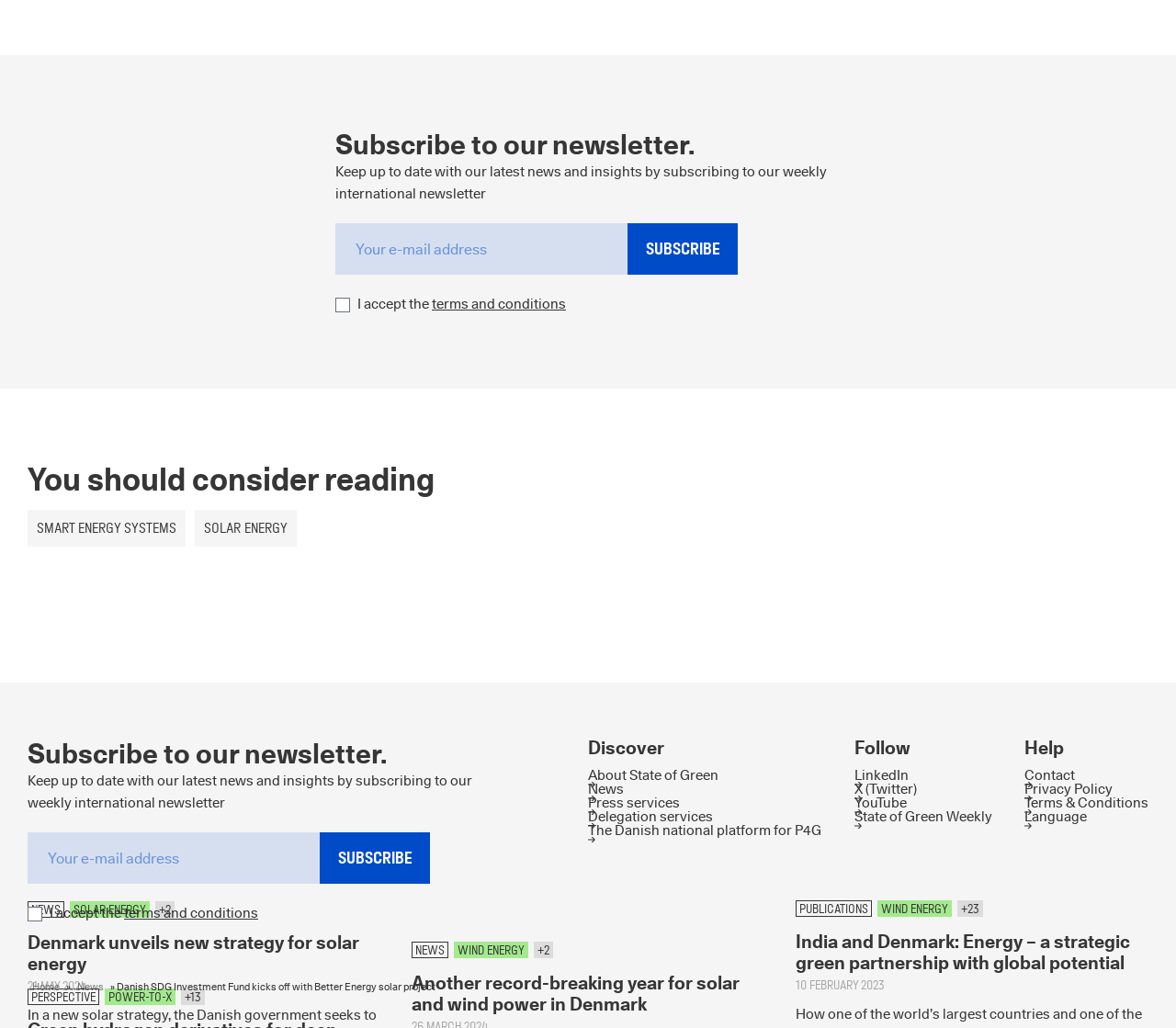Determine the bounding box coordinates for the UI element described. Format the coordinates as (top-left x, top-left y, bottom-right x, bottom-right y) and ensure all values are between 0 and 1. Element description: Job Setup - Single Sided

None